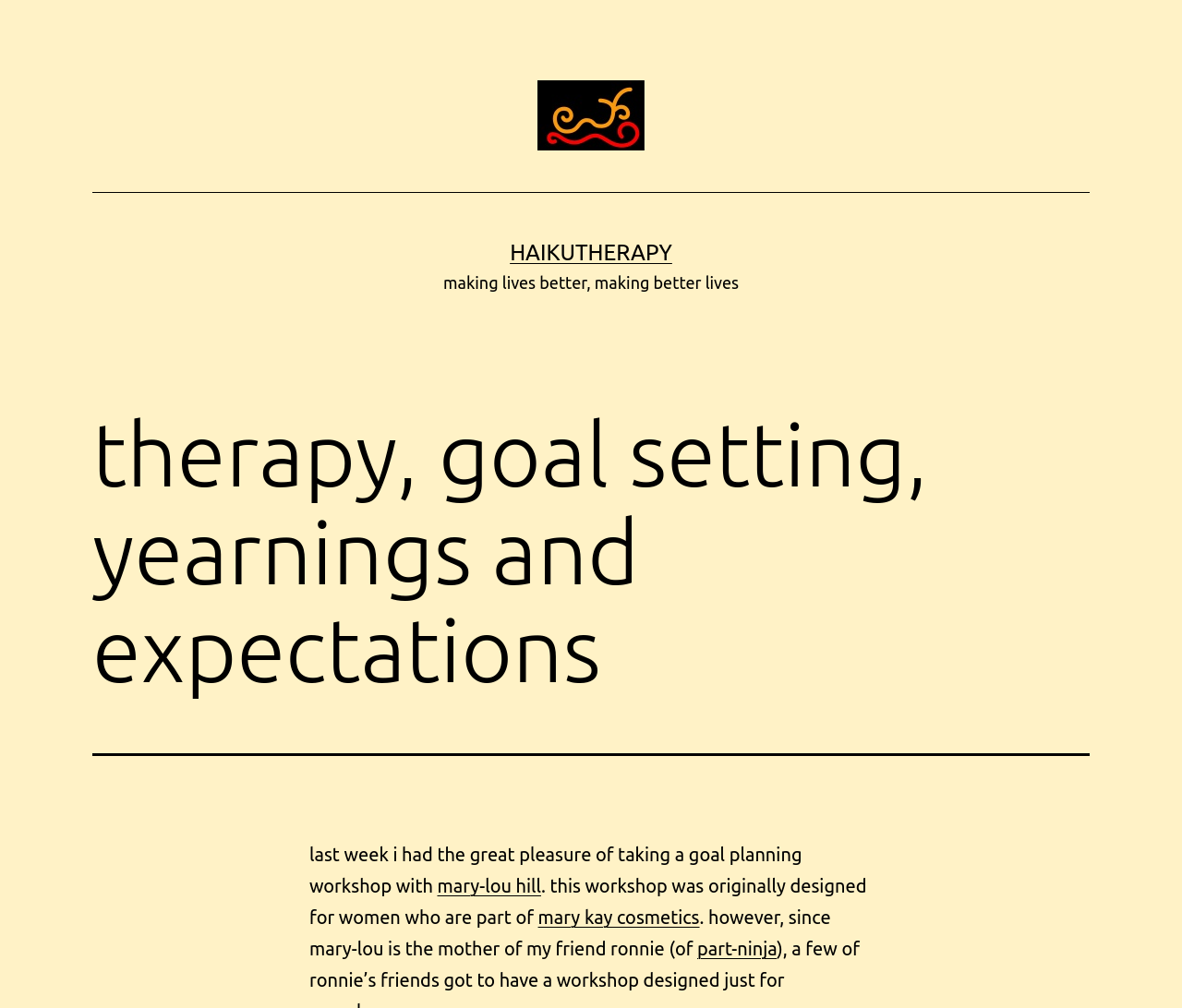Write a detailed summary of the webpage.

The webpage appears to be a blog or article page from Haikutherapy, with a focus on therapy, goal setting, and personal growth. At the top of the page, there is a logo or icon of Haikutherapy, accompanied by a link to the website's homepage. Below this, there is a tagline or slogan that reads "making lives better, making better lives".

The main content of the page is divided into sections, with a prominent header that reads "therapy, goal setting, yearnings and expectations". This header spans almost the entire width of the page. Below this header, there is a block of text that describes a personal experience of taking a goal planning workshop with Mary-Lou Hill. The text mentions that the workshop was originally designed for women associated with Mary Kay Cosmetics, but the author was able to attend due to their connection with the workshop leader.

Throughout the text, there are links to other websites or resources, including the websites of Mary-Lou Hill and Part-Ninja. The text is written in a personal and reflective tone, suggesting that the author is sharing their own experiences and insights related to therapy and goal setting. Overall, the page appears to be a personal blog or journal entry, with a focus on sharing the author's thoughts and experiences related to personal growth and development.